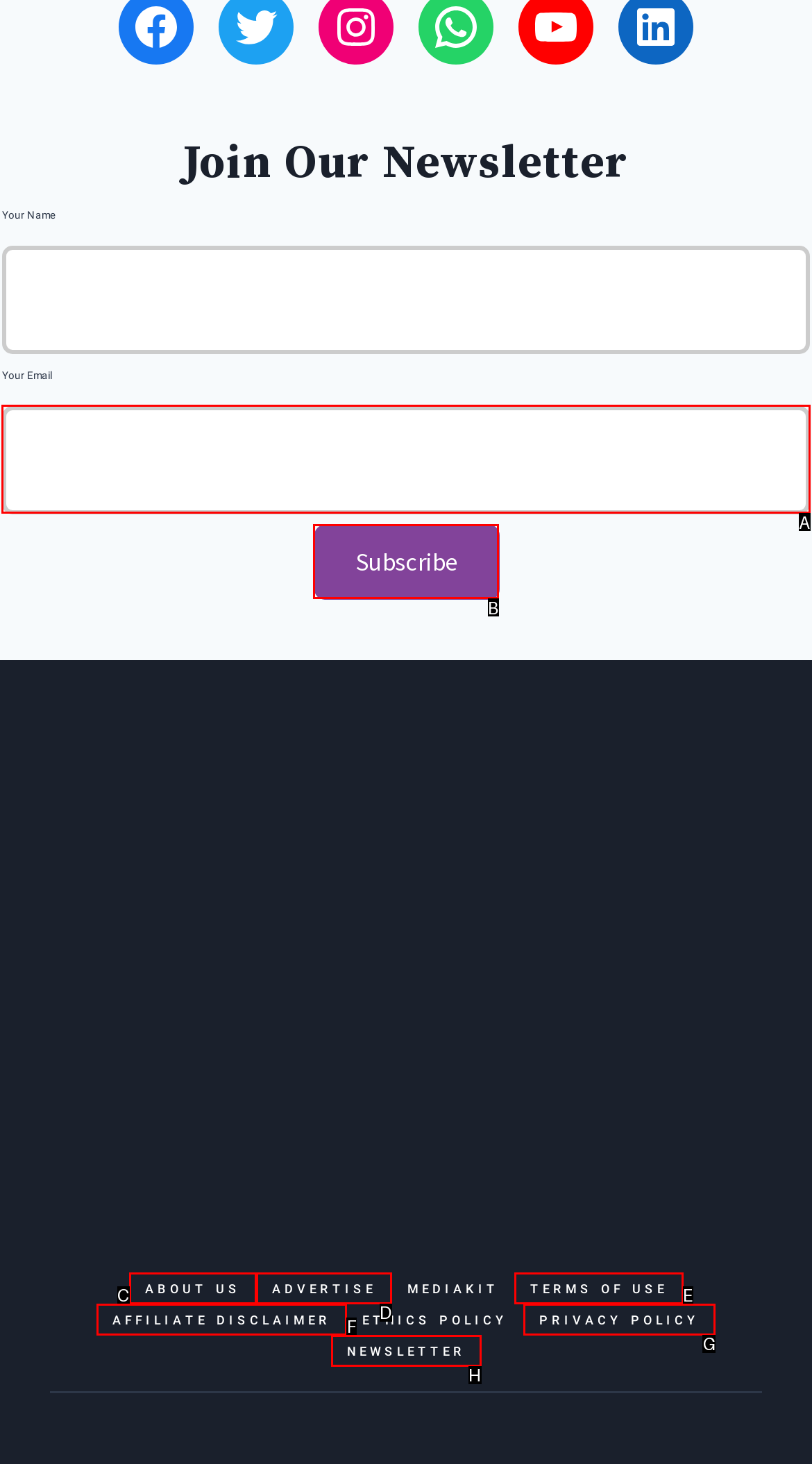Which option should I select to accomplish the task: Subscribe to the newsletter? Respond with the corresponding letter from the given choices.

B